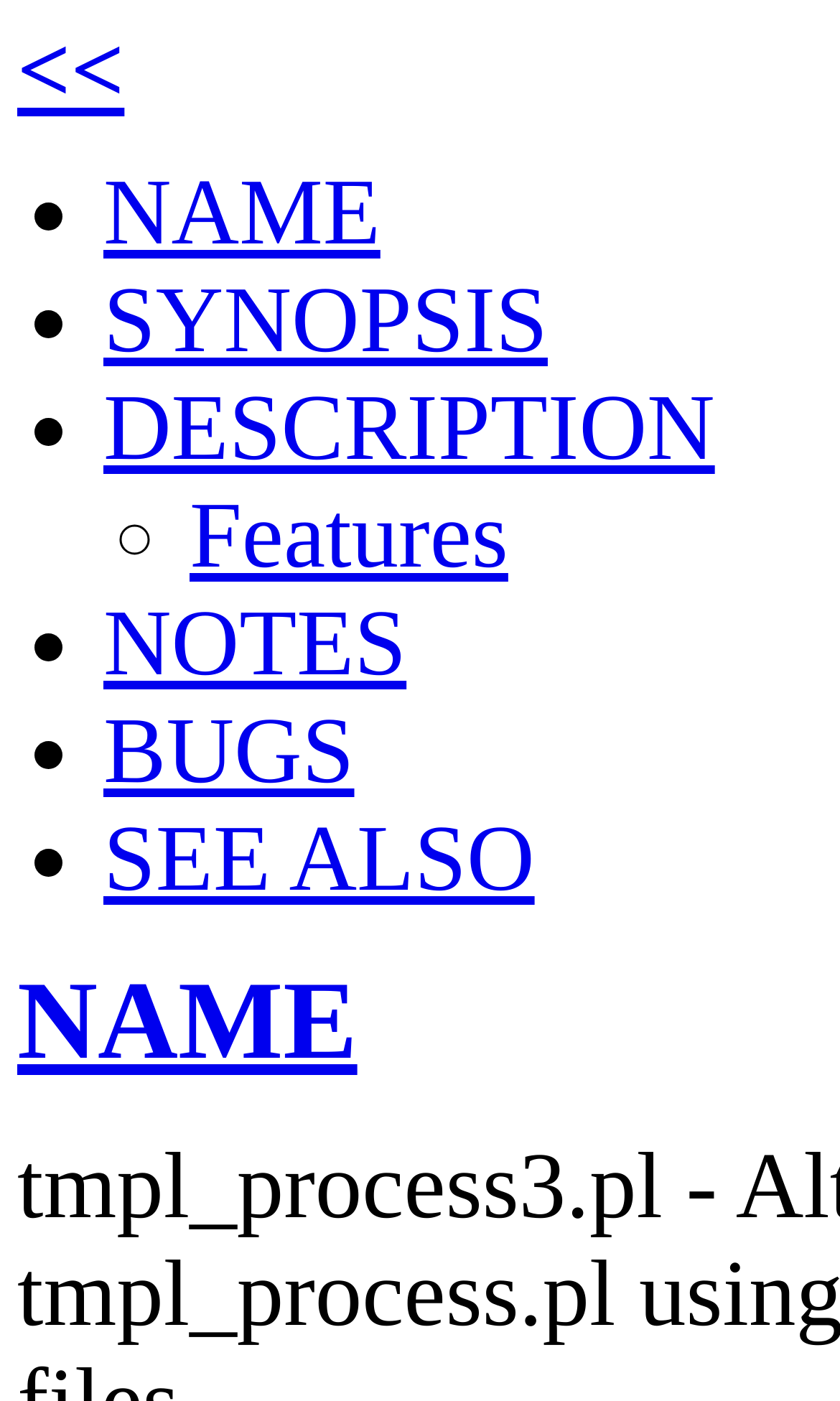Please answer the following question using a single word or phrase: What is the last link on the webpage?

SEE ALSO